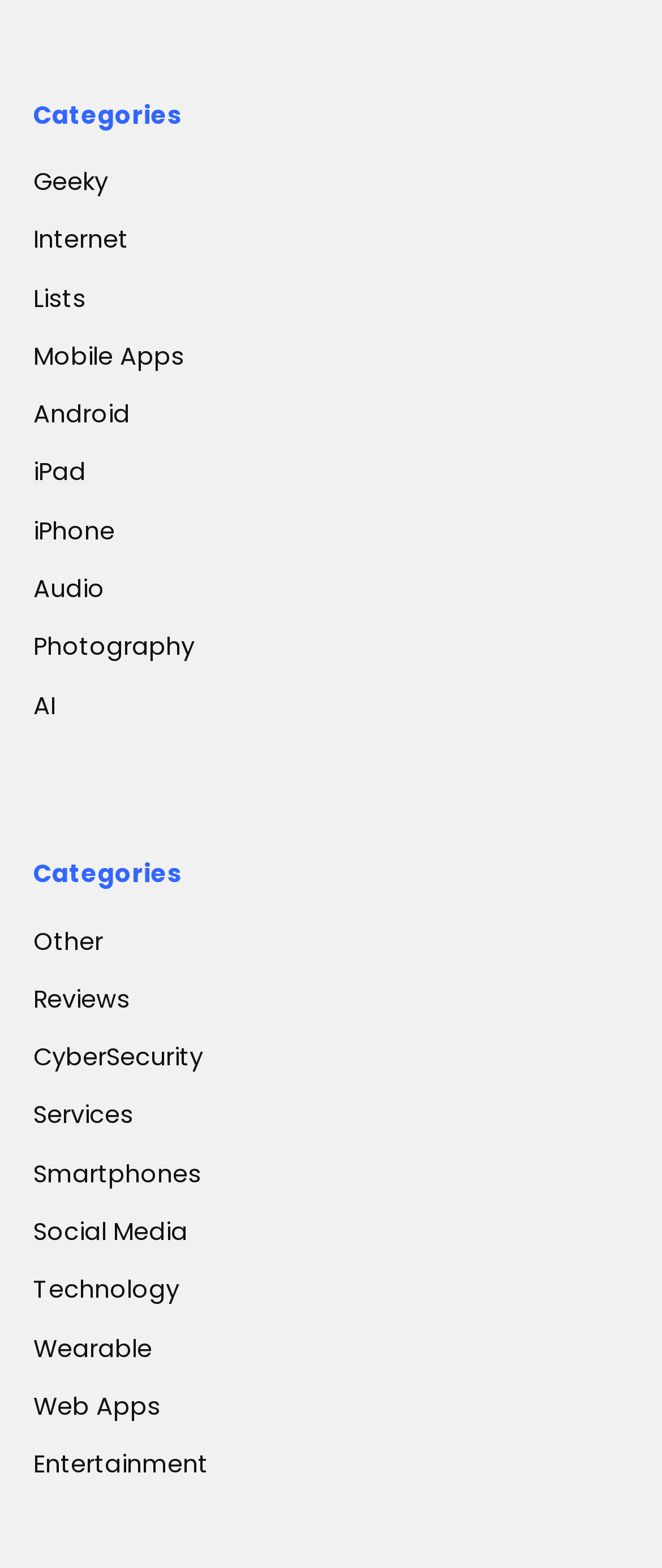Kindly determine the bounding box coordinates for the clickable area to achieve the given instruction: "Explore CyberSecurity category".

[0.05, 0.657, 0.306, 0.692]